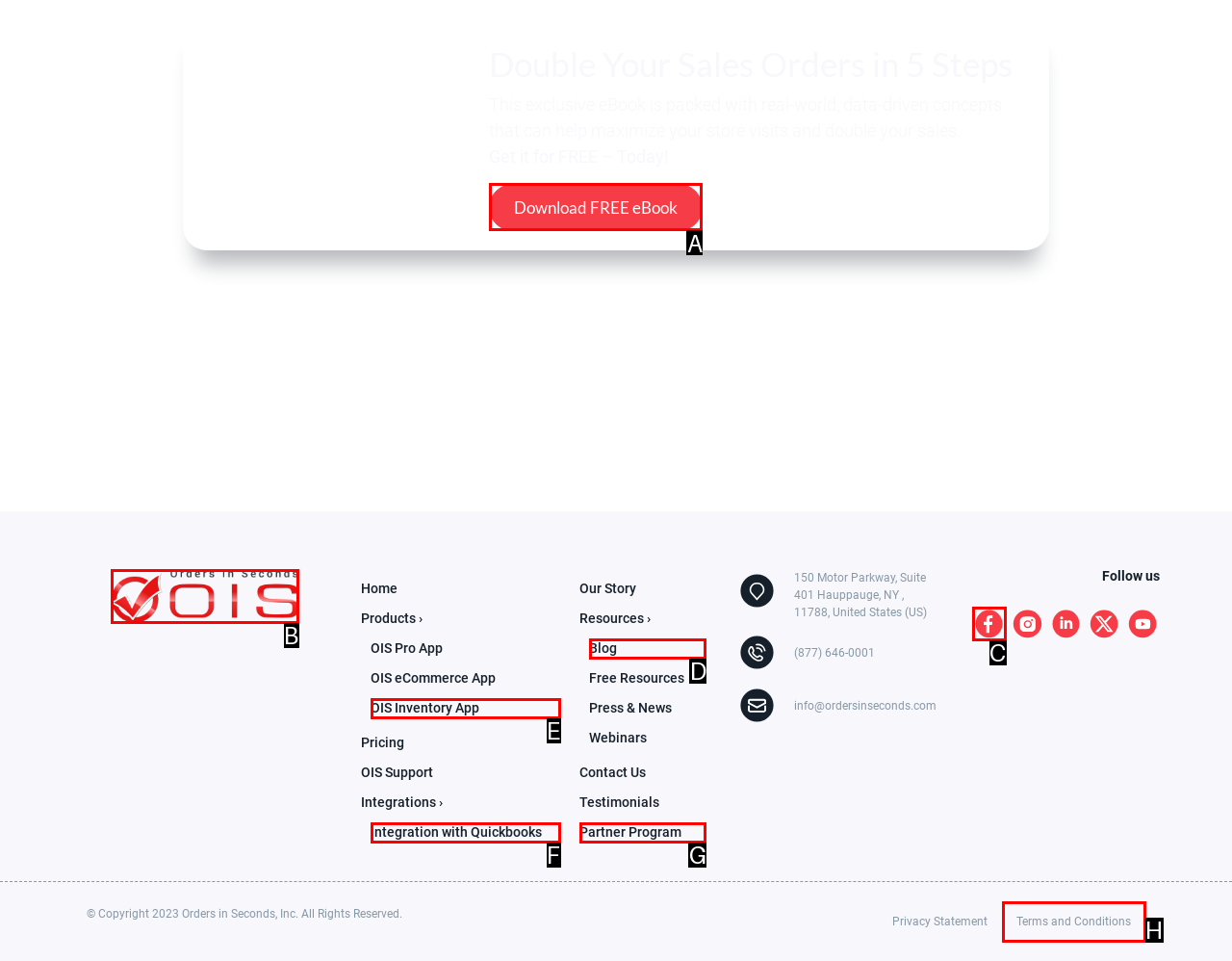Point out the letter of the HTML element you should click on to execute the task: Download the free eBook
Reply with the letter from the given options.

A